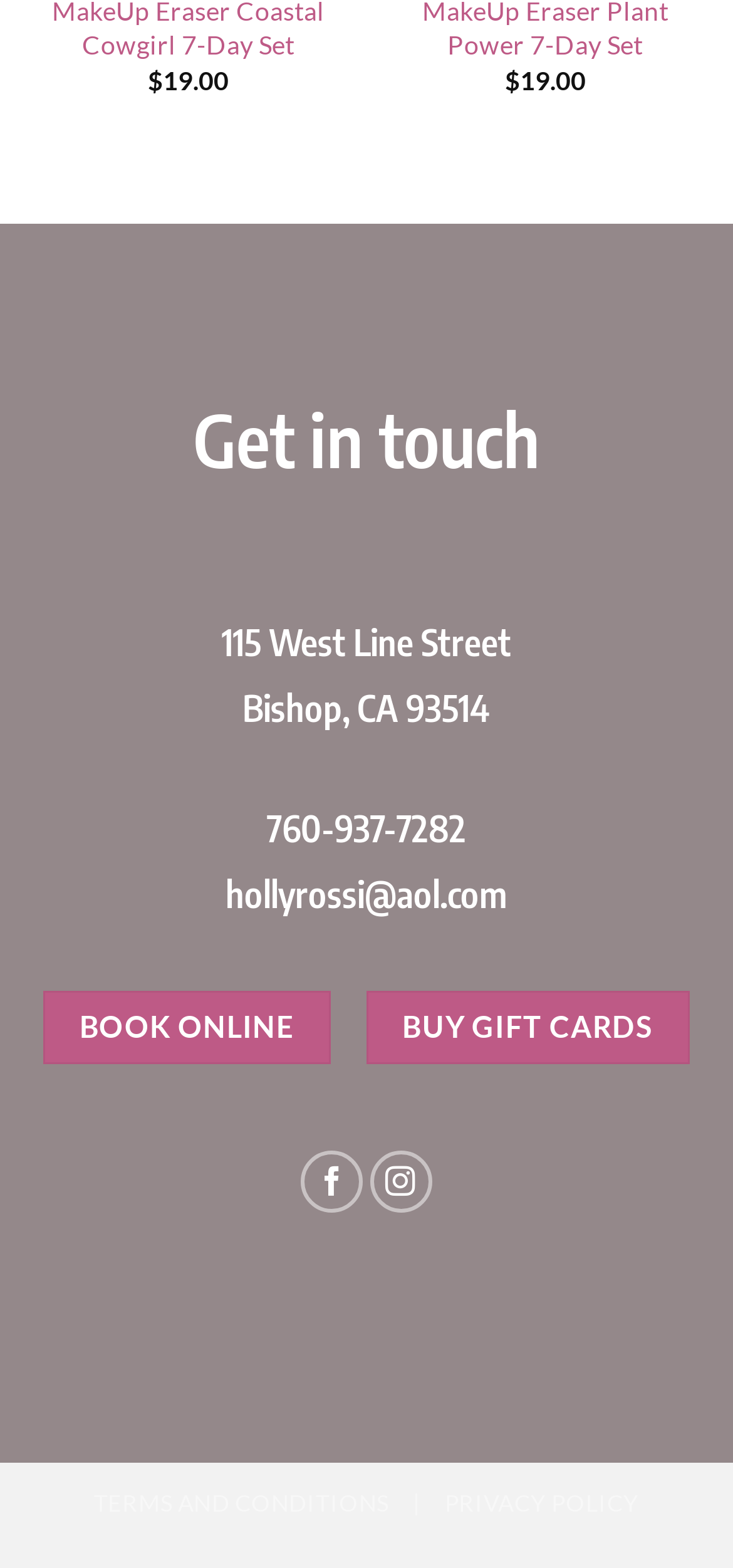Using the given description, provide the bounding box coordinates formatted as (top-left x, top-left y, bottom-right x, bottom-right y), with all values being floating point numbers between 0 and 1. Description: 760-937-7282

[0.364, 0.513, 0.636, 0.542]